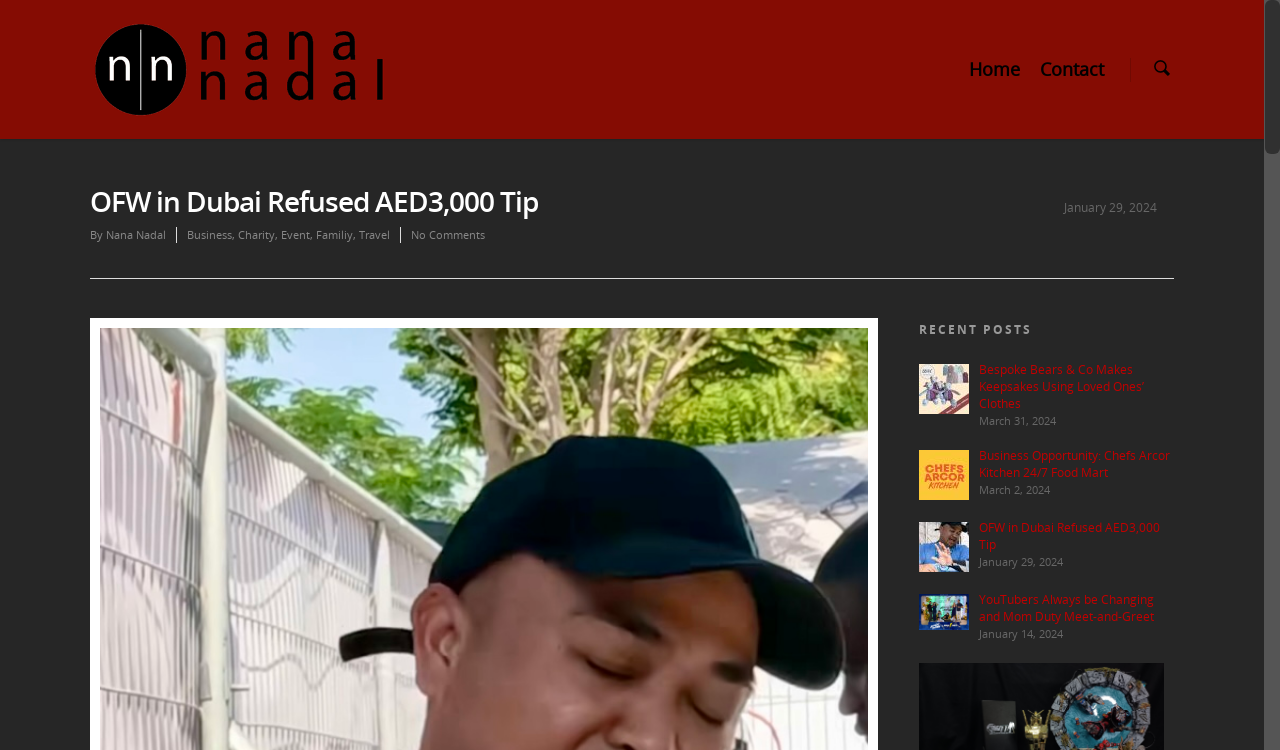Generate an in-depth caption that captures all aspects of the webpage.

The webpage appears to be a blog or news article page. At the top left, there is a logo or icon with the text "nananadal.ph" next to it, which is also a clickable link. Below this, there is a main heading that reads "OFW in Dubai Refused AED3,000 Tip". 

To the right of the main heading, there is a byline that says "By Nana Nadal" followed by a series of category links, including "Business", "Charity", "Event", "Family", and "Travel", separated by commas. 

Further down, there is a section labeled "RECENT POSTS" with a series of article links, each with a title and a date. The articles are arranged in a vertical list, with the most recent ones at the top. The dates range from January 14, 2024, to March 31, 2024. 

At the top right, there are navigation links to "Home" and "Contact". There is also a small link with no text, but it's unclear what it leads to.